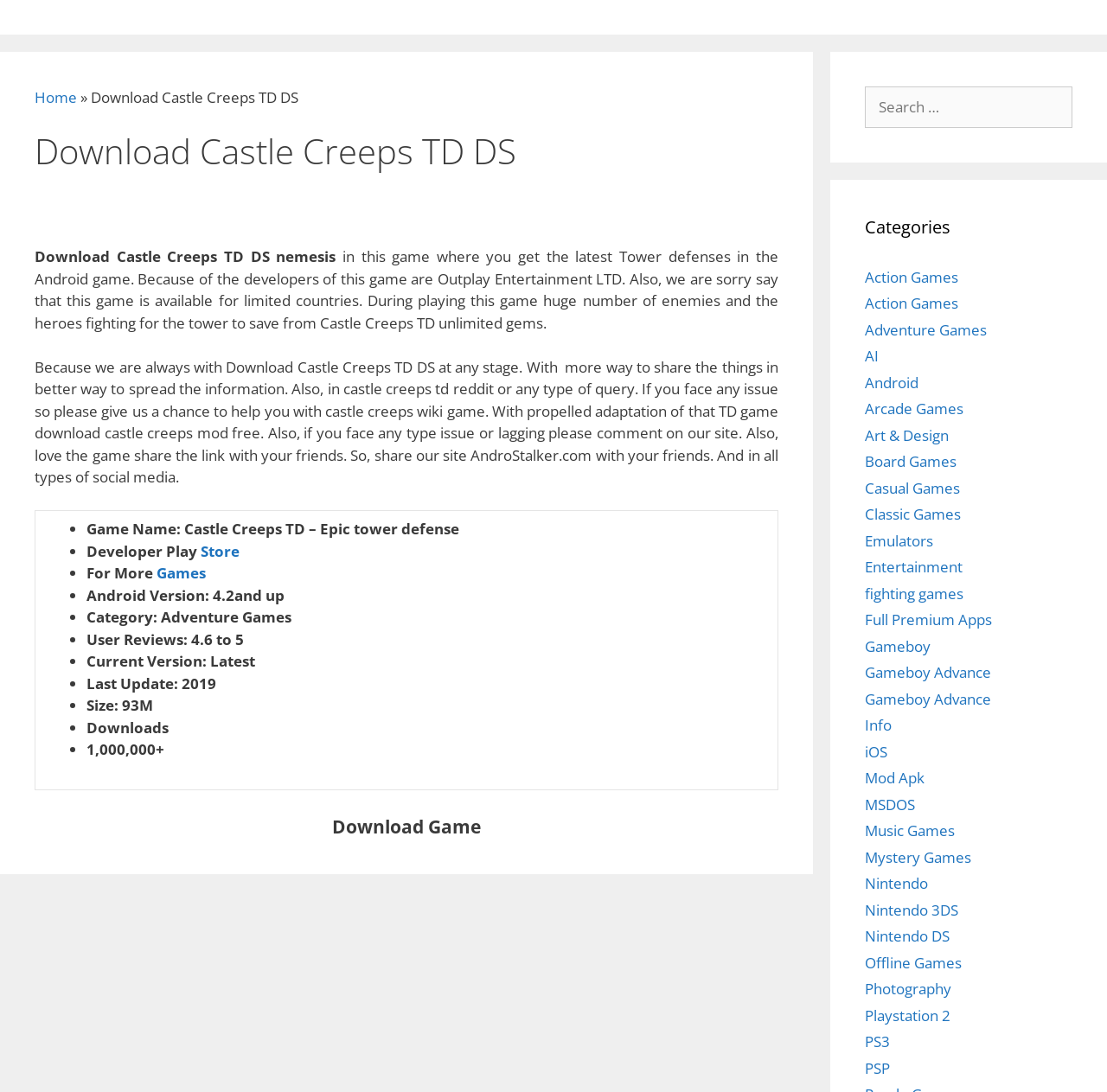Identify the bounding box coordinates for the UI element that matches this description: "Android".

[0.781, 0.341, 0.83, 0.359]